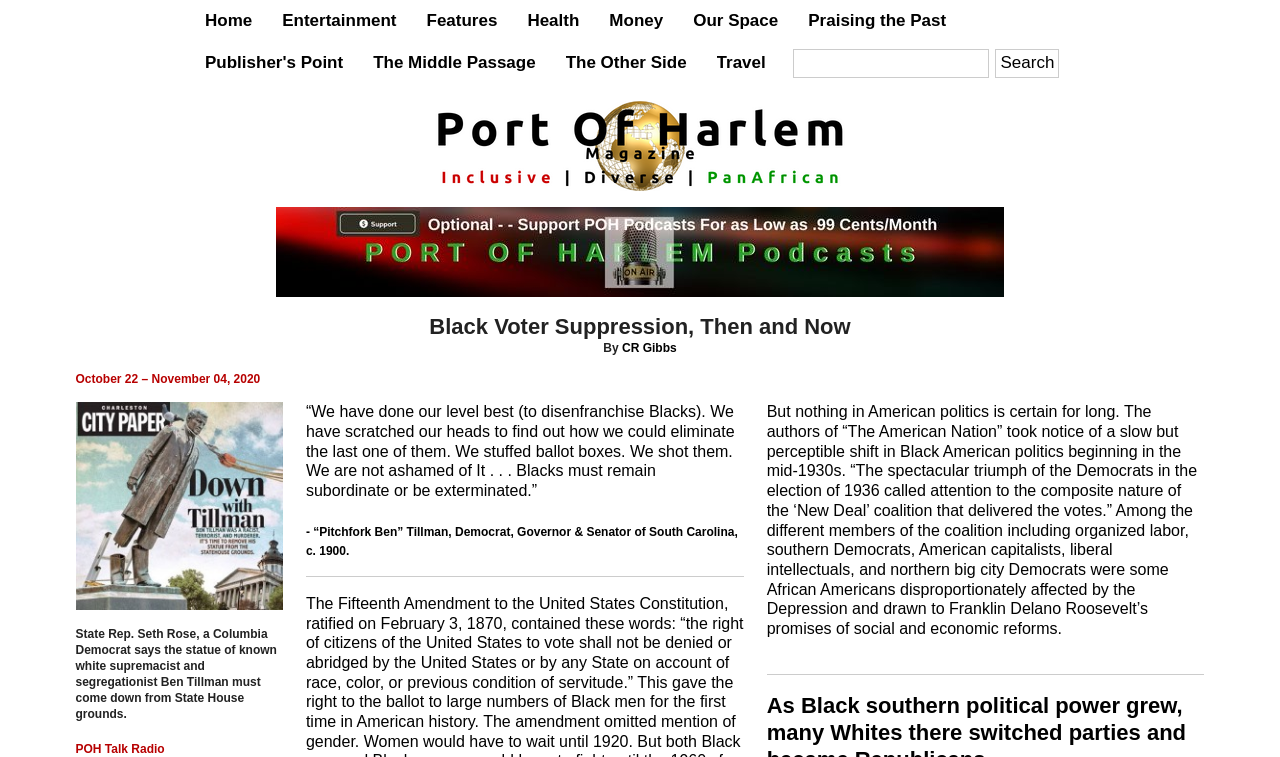Determine the bounding box coordinates for the element that should be clicked to follow this instruction: "Visit the 'port of harlem magazine' website". The coordinates should be given as four float numbers between 0 and 1, in the format [left, top, right, bottom].

[0.216, 0.181, 0.784, 0.201]